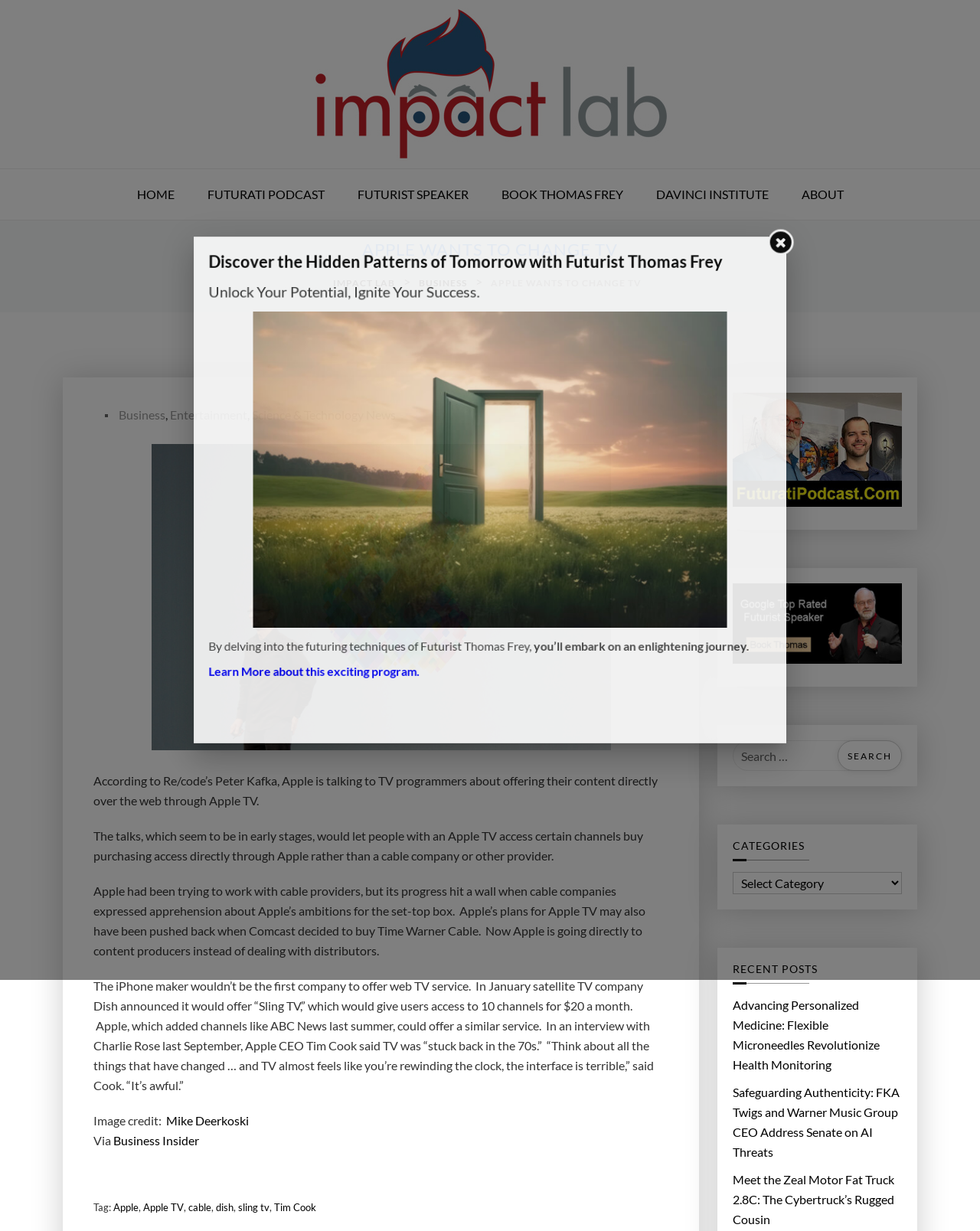What is the name of the futurist?
Please give a detailed and elaborate explanation in response to the question.

The name of the futurist can be found in the heading 'APPLE WANTS TO CHANGE TV' and also in the link 'Thomas Frey Futurist Futurati Podcasts'.